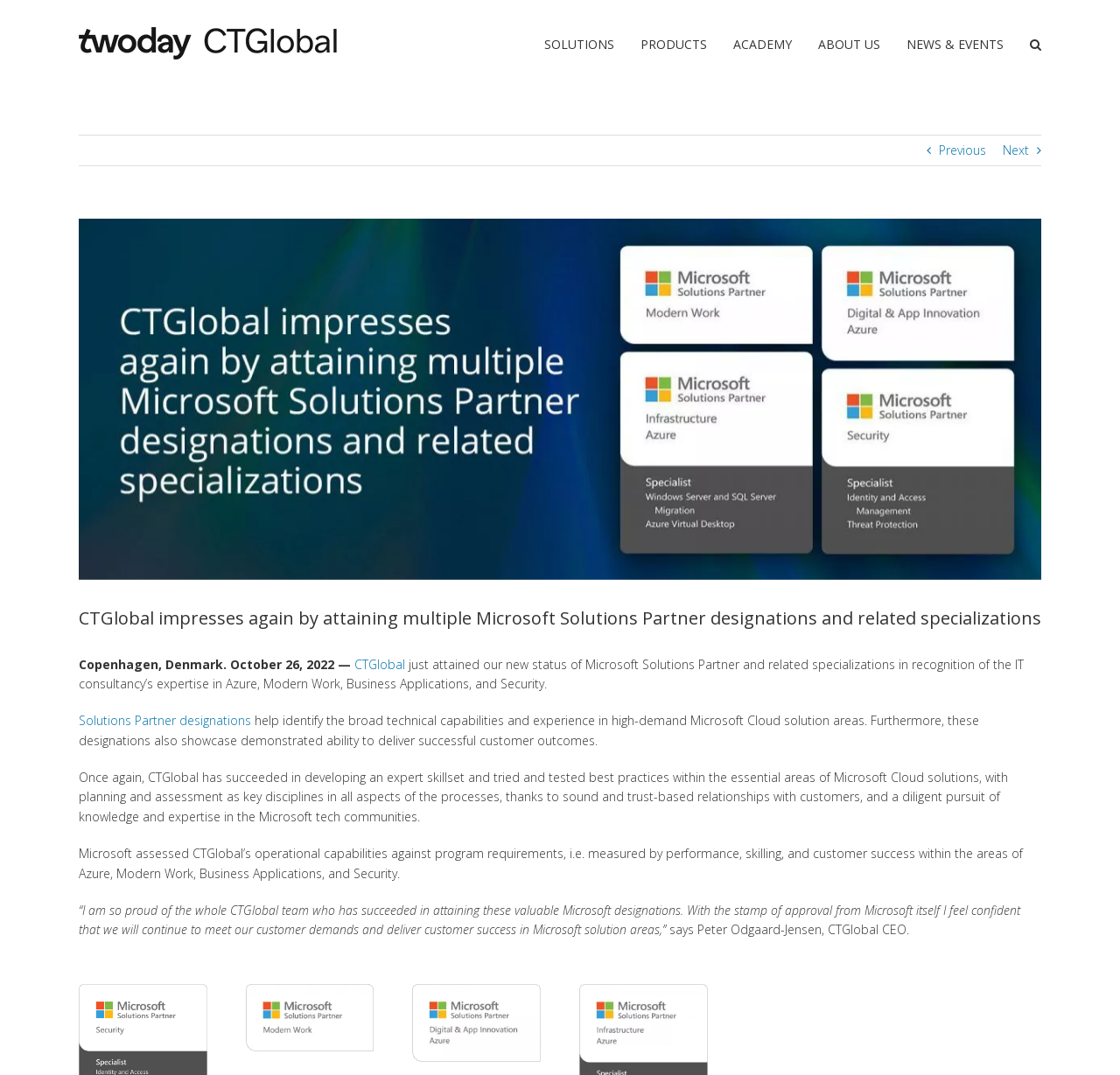What is the location of CTGlobal?
Based on the image, answer the question with a single word or brief phrase.

Copenhagen, Denmark